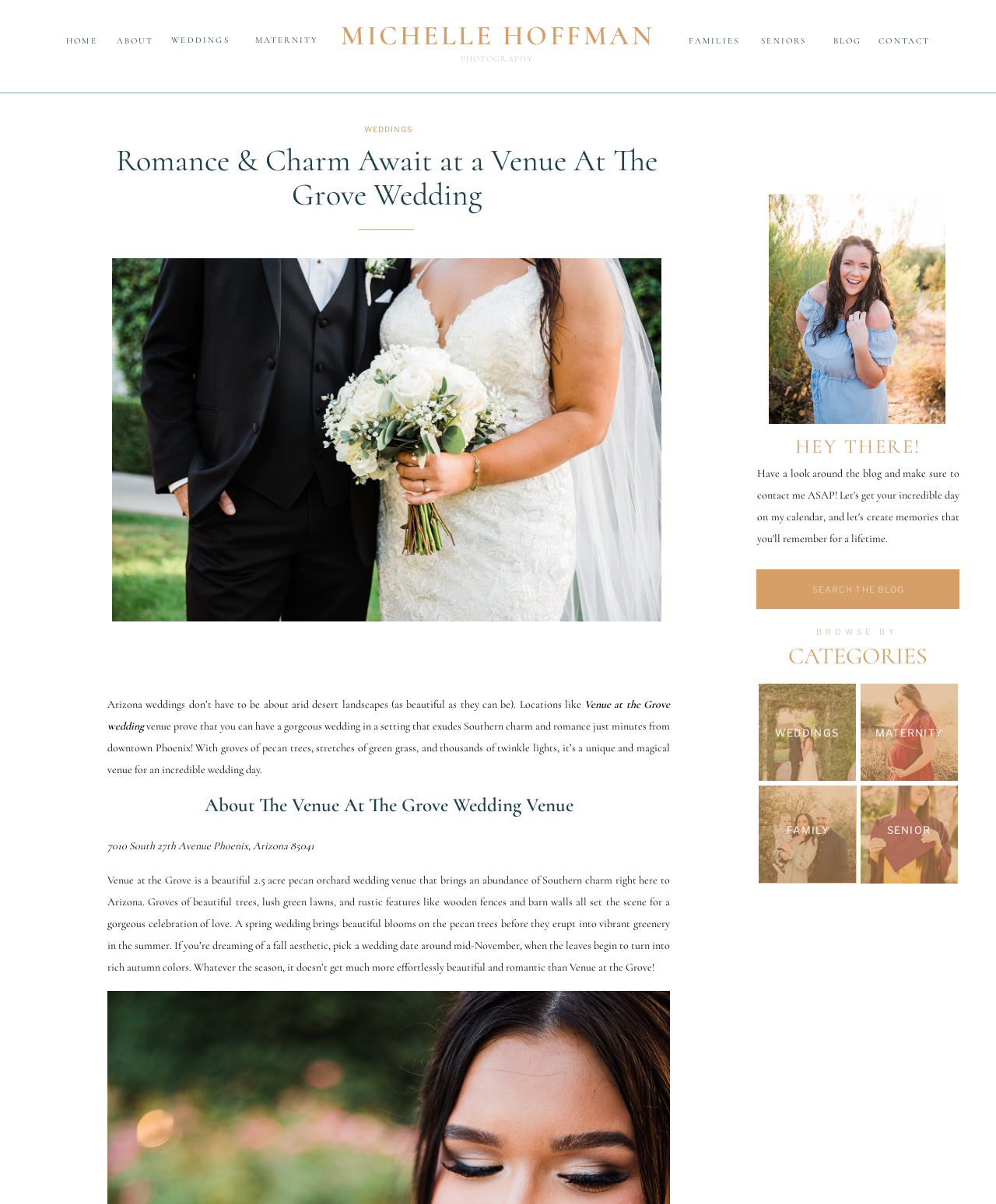Kindly determine the bounding box coordinates for the area that needs to be clicked to execute this instruction: "Contact the venue".

[0.882, 0.03, 0.934, 0.038]